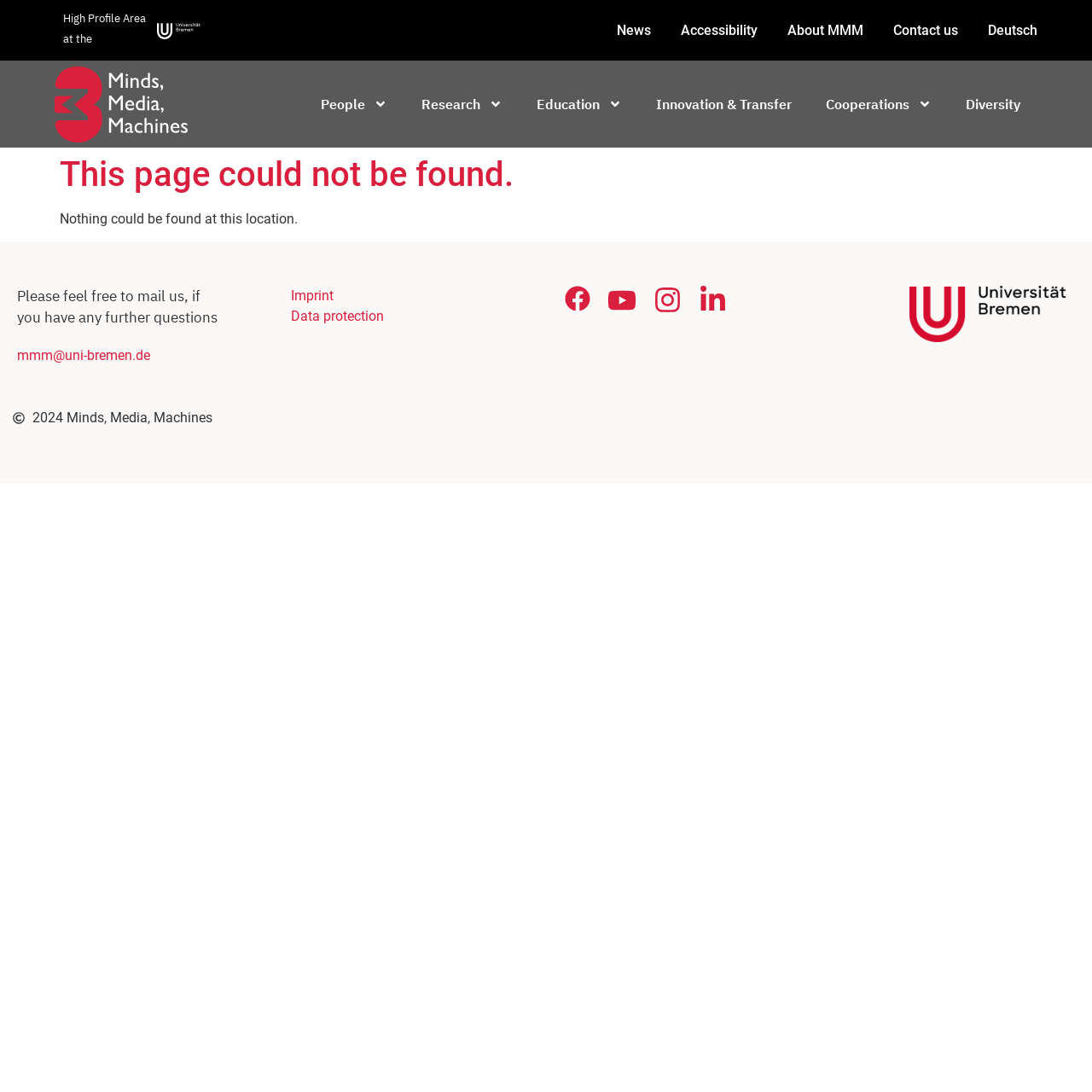Determine the bounding box coordinates of the clickable area required to perform the following instruction: "Click the logo-mmm-w link". The coordinates should be represented as four float numbers between 0 and 1: [left, top, right, bottom].

[0.05, 0.061, 0.172, 0.131]